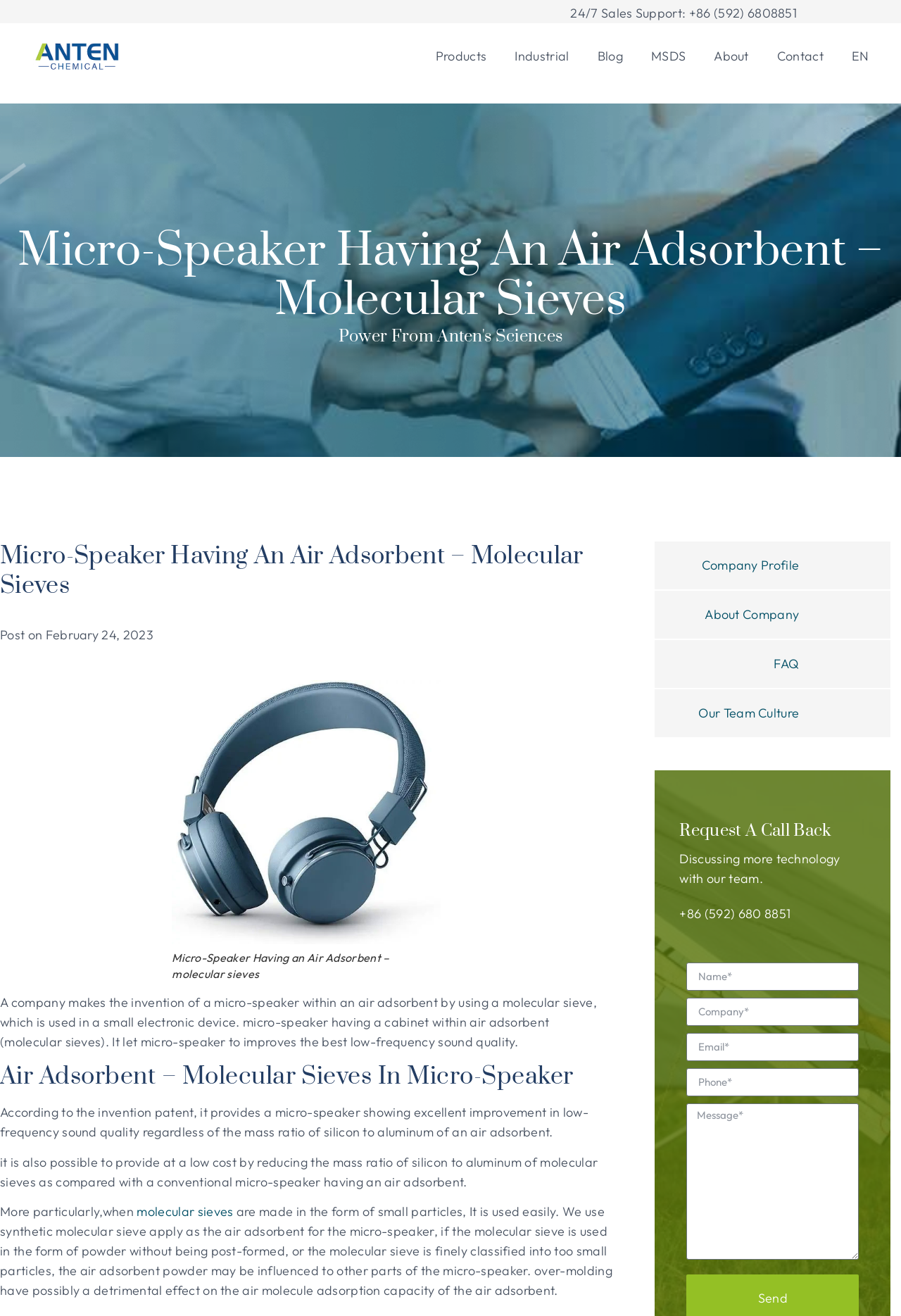Provide the bounding box coordinates of the area you need to click to execute the following instruction: "Enter your name in the 'Name' field".

[0.762, 0.731, 0.953, 0.753]